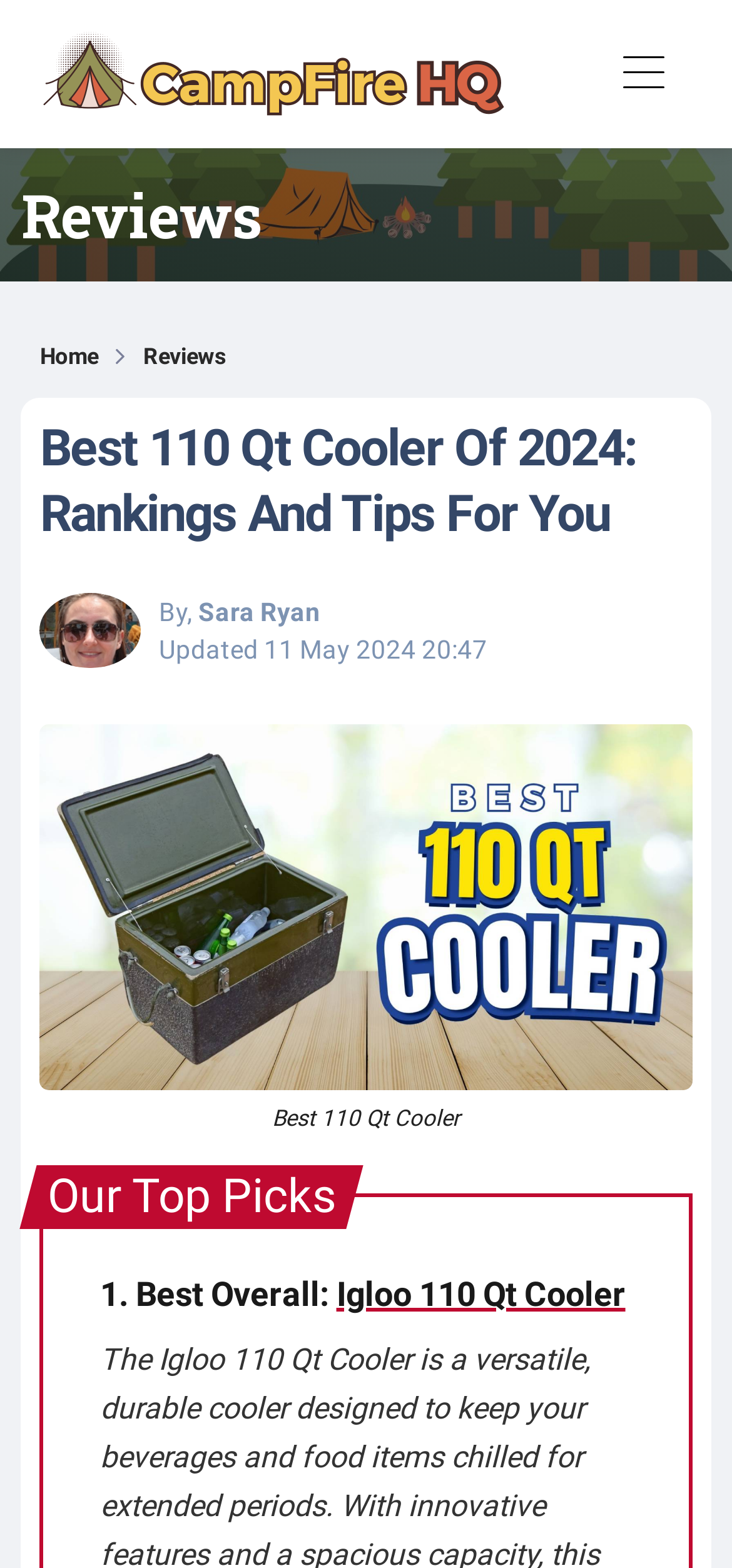Describe all the visual and textual components of the webpage comprehensively.

The webpage is about discovering the best 110 qt cooler for outdoor adventures. At the top left, there is a link to "CampFireHQ" accompanied by an image with the same name. To the right of this link, there is a button to toggle navigation. 

Below the top section, there are two links, "Home" and "Reviews", positioned side by side. Underneath these links, there is a heading that reads "Best 110 Qt Cooler Of 2024: Rankings And Tips For You". 

To the right of the heading, there is an image of "Sara Ryan", followed by text that reads "By," and then "Updated" with a specific date and time. 

Below this section, there is a large figure that takes up most of the width of the page, featuring an image of the "Best 110 Qt Cooler" with a caption below it. 

Further down, there is a heading that reads "Our Top Picks", followed by a list of top picks, starting with "1. Best Overall:", which is accompanied by a link to "Igloo 110 Qt Cooler".